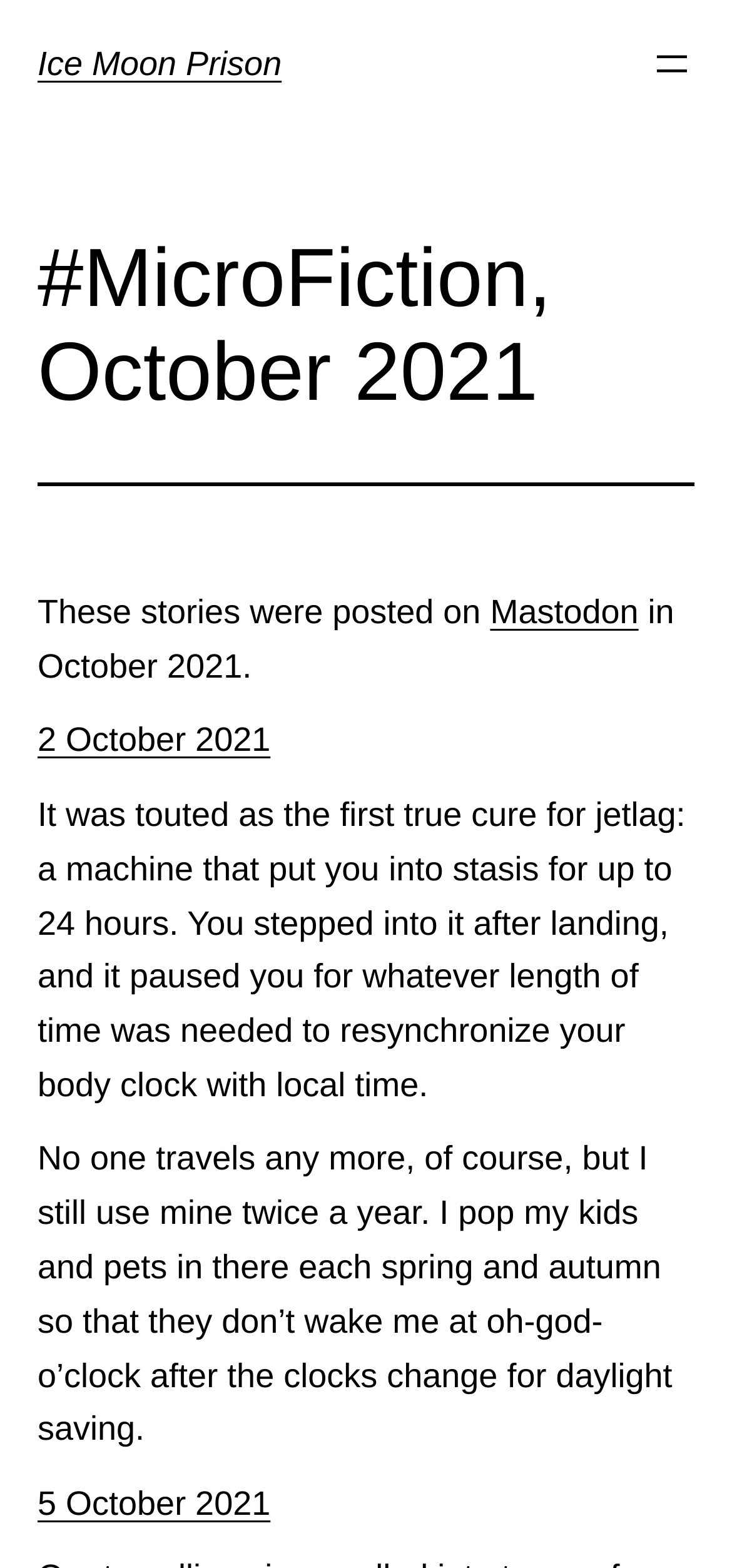Create a detailed summary of the webpage's content and design.

The webpage appears to be a microfiction archive, specifically showcasing stories from October 2021, with the title "Ice Moon Prison". At the top-left corner, there is a large heading with the title "Ice Moon Prison", which is also a clickable link. 

To the top-right corner, there is a button labeled "Open menu", which has a popup dialog. Below the title, there is a smaller heading that reads "#MicroFiction, October 2021". 

A horizontal separator line is situated below the smaller heading, followed by a paragraph of text that explains the context of the stories. The text mentions that the stories were posted on Mastodon in October 2021. 

Below this paragraph, there are two links, one labeled "2 October 2021" and another labeled "5 October 2021", which likely represent the dates of the stories. 

The main content of the webpage consists of two short stories. The first story is about a machine that can cure jetlag, and the second story is about a person who uses a similar machine to help their kids and pets adjust to daylight saving time changes.